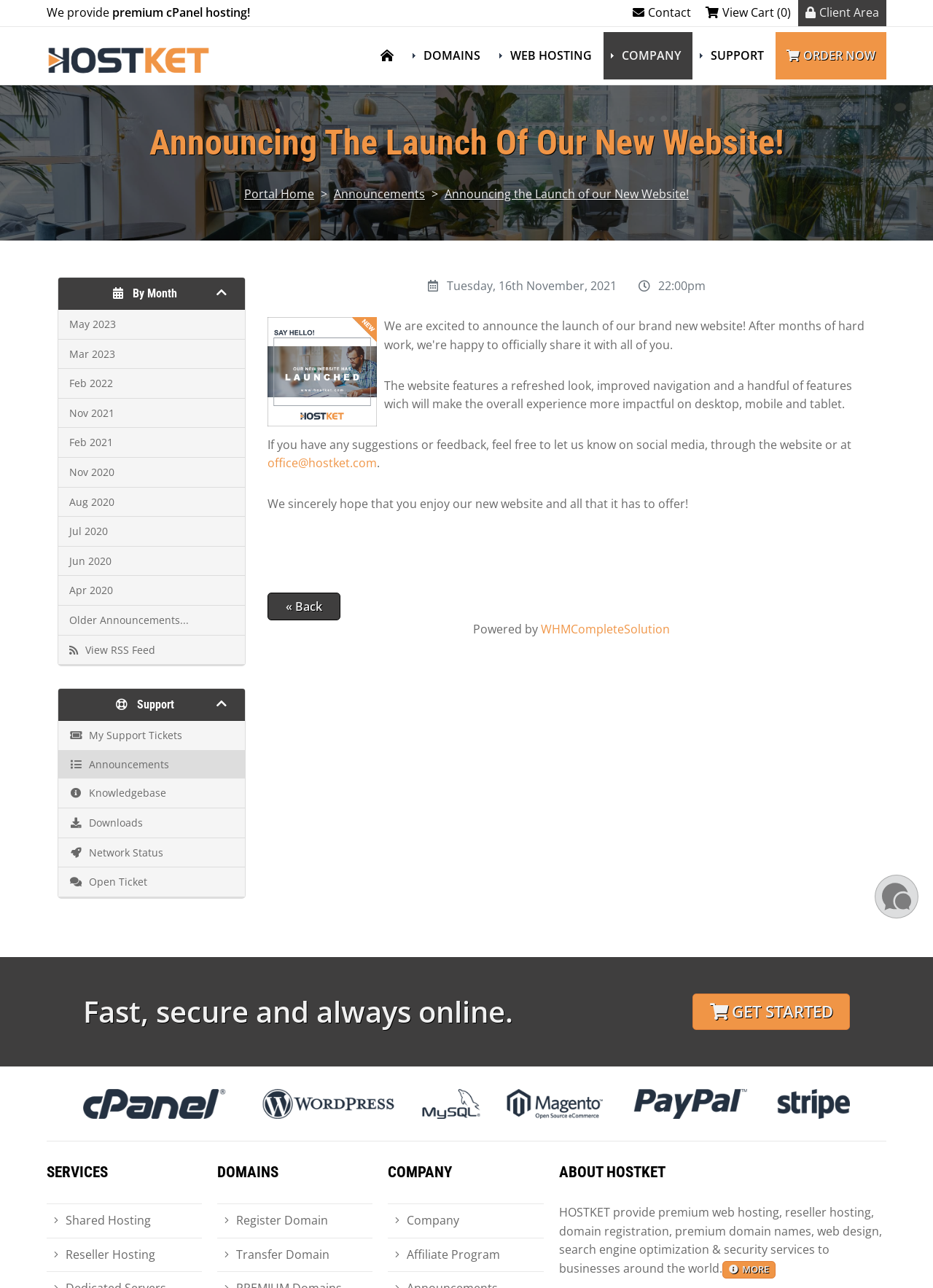Please specify the coordinates of the bounding box for the element that should be clicked to carry out this instruction: "Contact us". The coordinates must be four float numbers between 0 and 1, formatted as [left, top, right, bottom].

[0.67, 0.0, 0.748, 0.02]